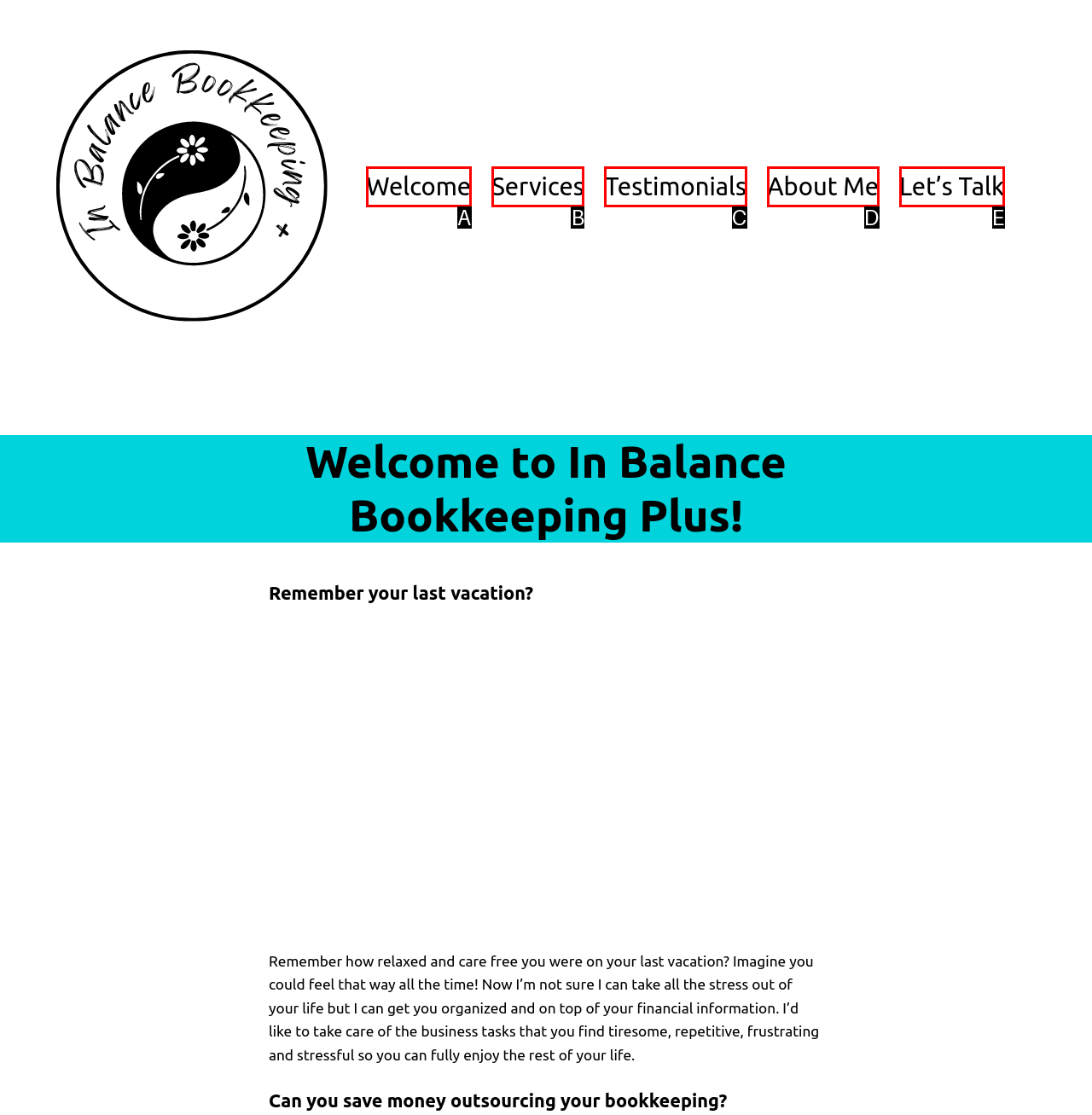Choose the HTML element that aligns with the description: About Me. Indicate your choice by stating the letter.

D